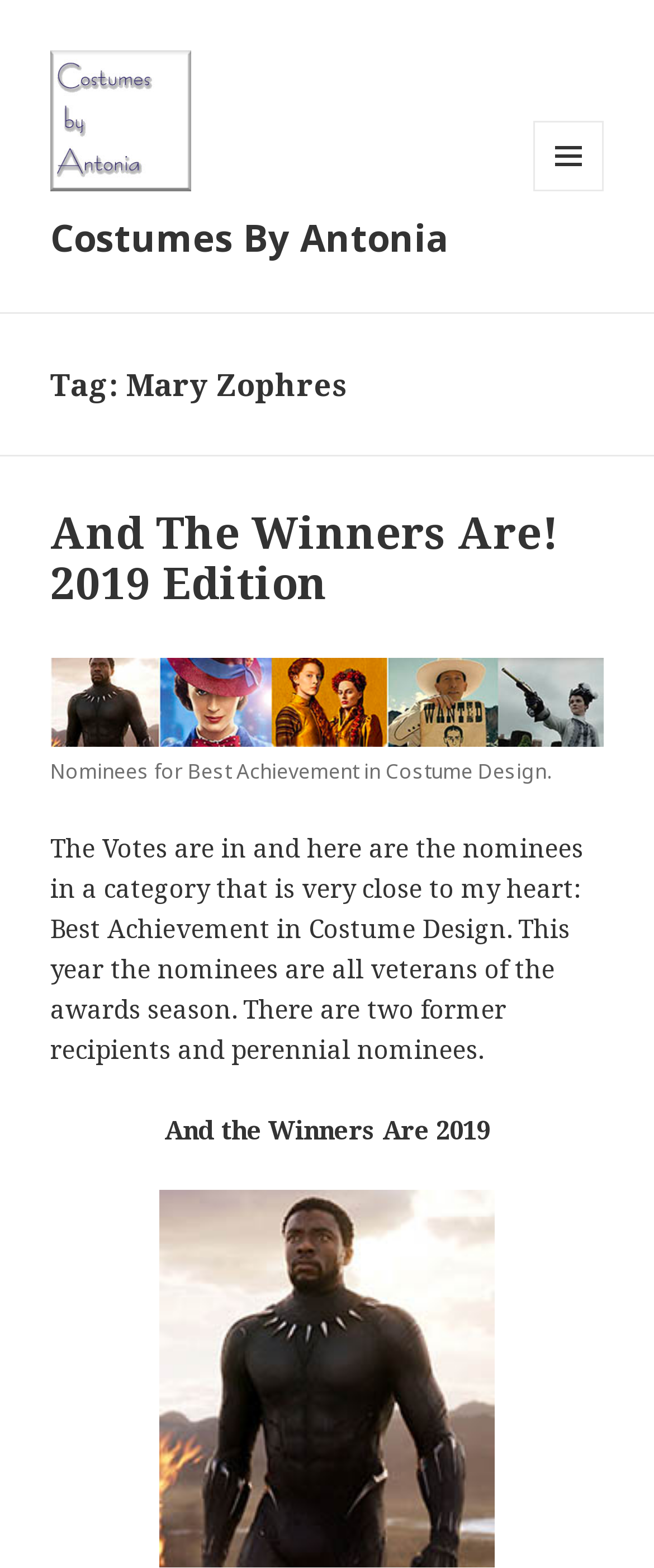Use a single word or phrase to answer the question:
What is the name of the costume designer?

Mary Zophres